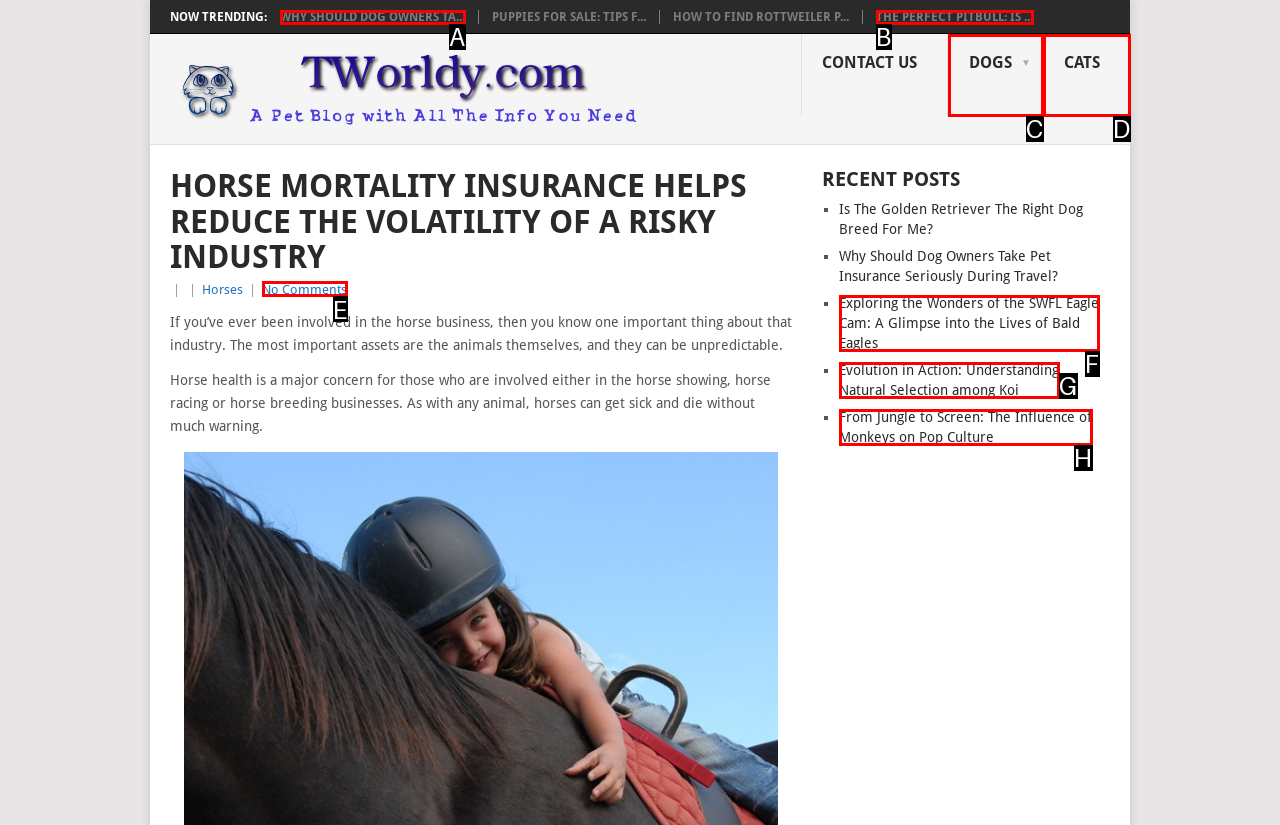Match the HTML element to the description: Dogs. Respond with the letter of the correct option directly.

C